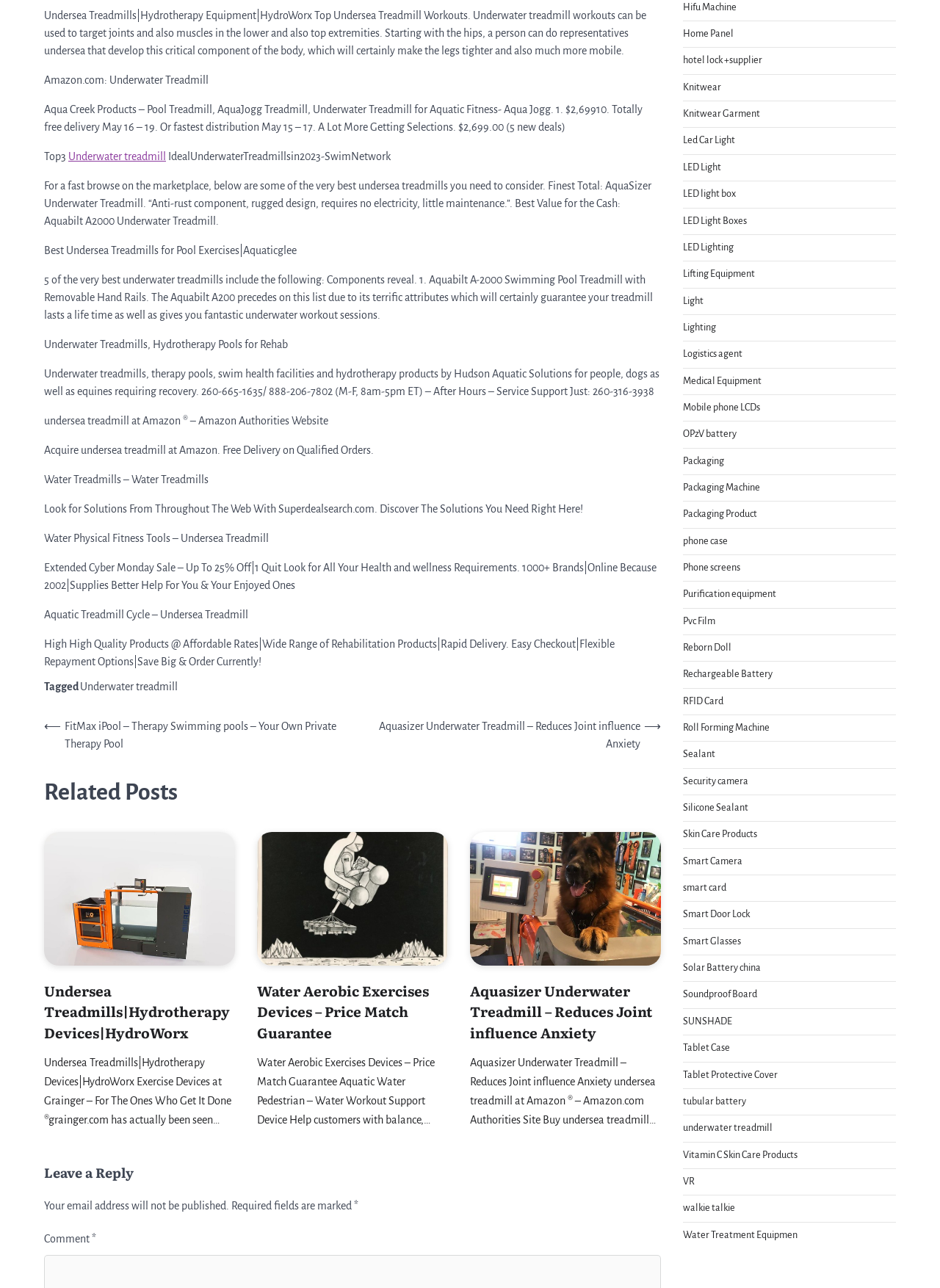Please determine the bounding box coordinates of the element's region to click for the following instruction: "Visit the website 'Amazon.com: Underwater Treadmill'".

[0.047, 0.058, 0.222, 0.067]